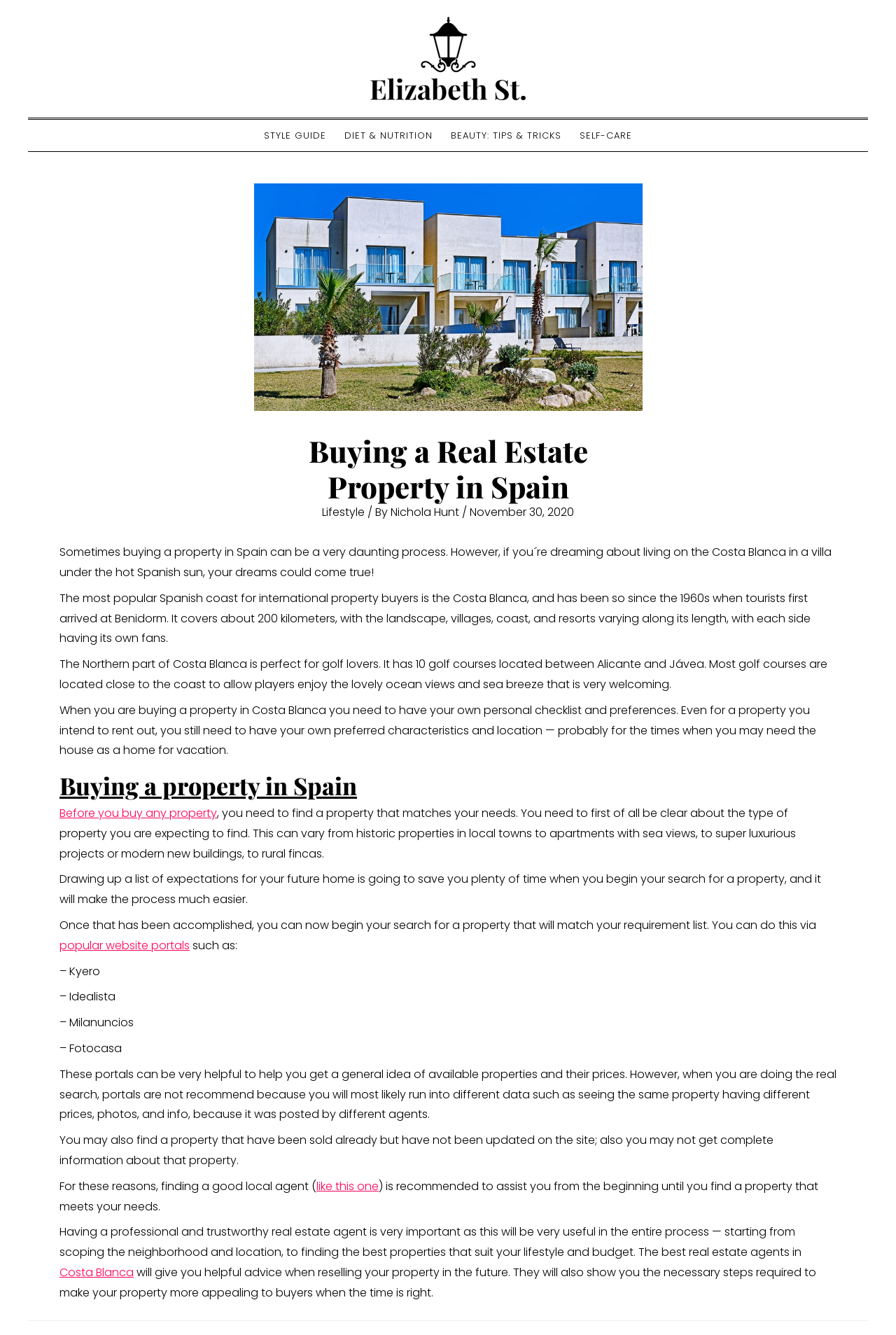Specify the bounding box coordinates for the region that must be clicked to perform the given instruction: "Go to the previous post 'New Zealand Hosts Their First Concert in 2021'".

None